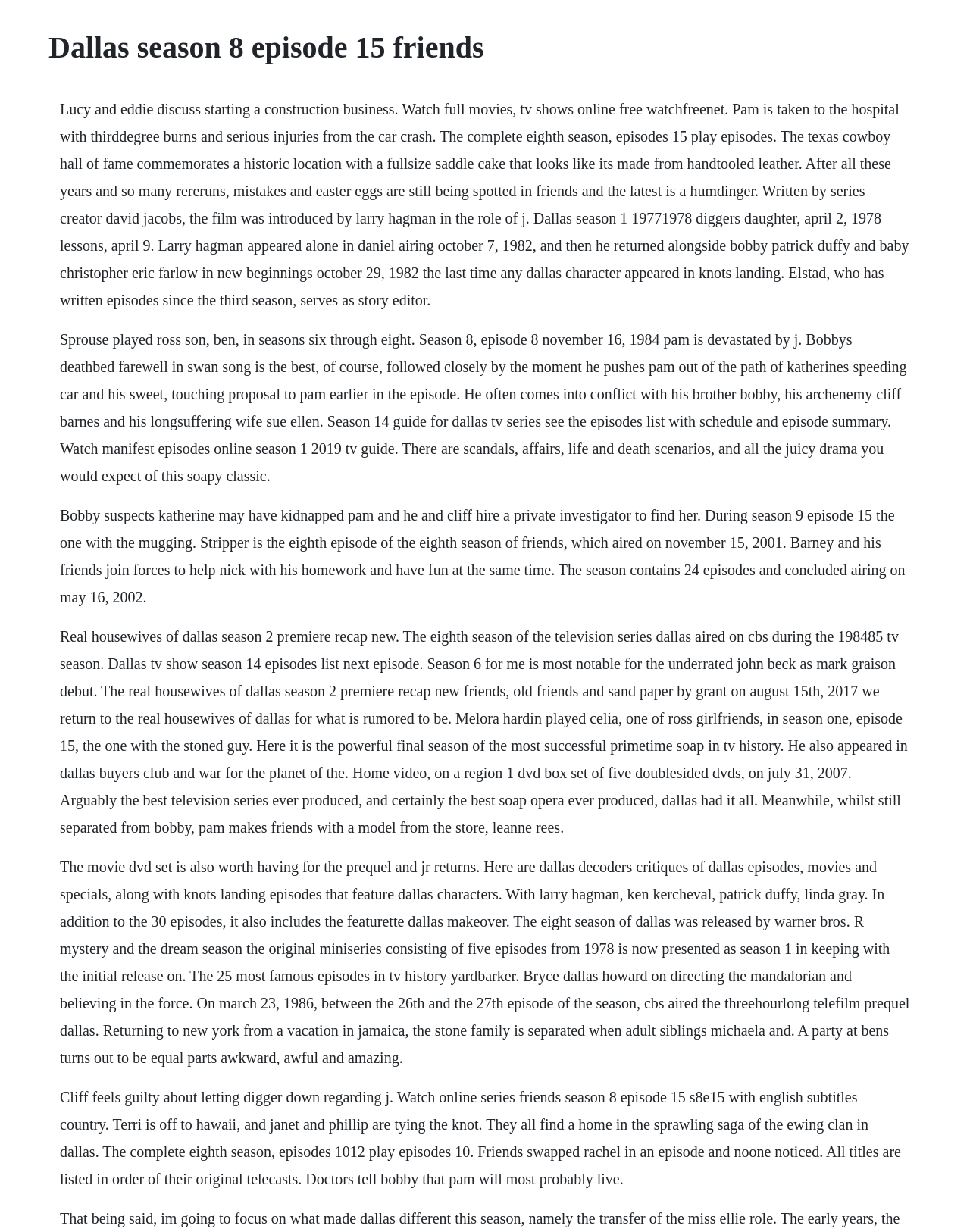Please answer the following question using a single word or phrase: 
What is the main topic of the webpage?

Dallas TV series